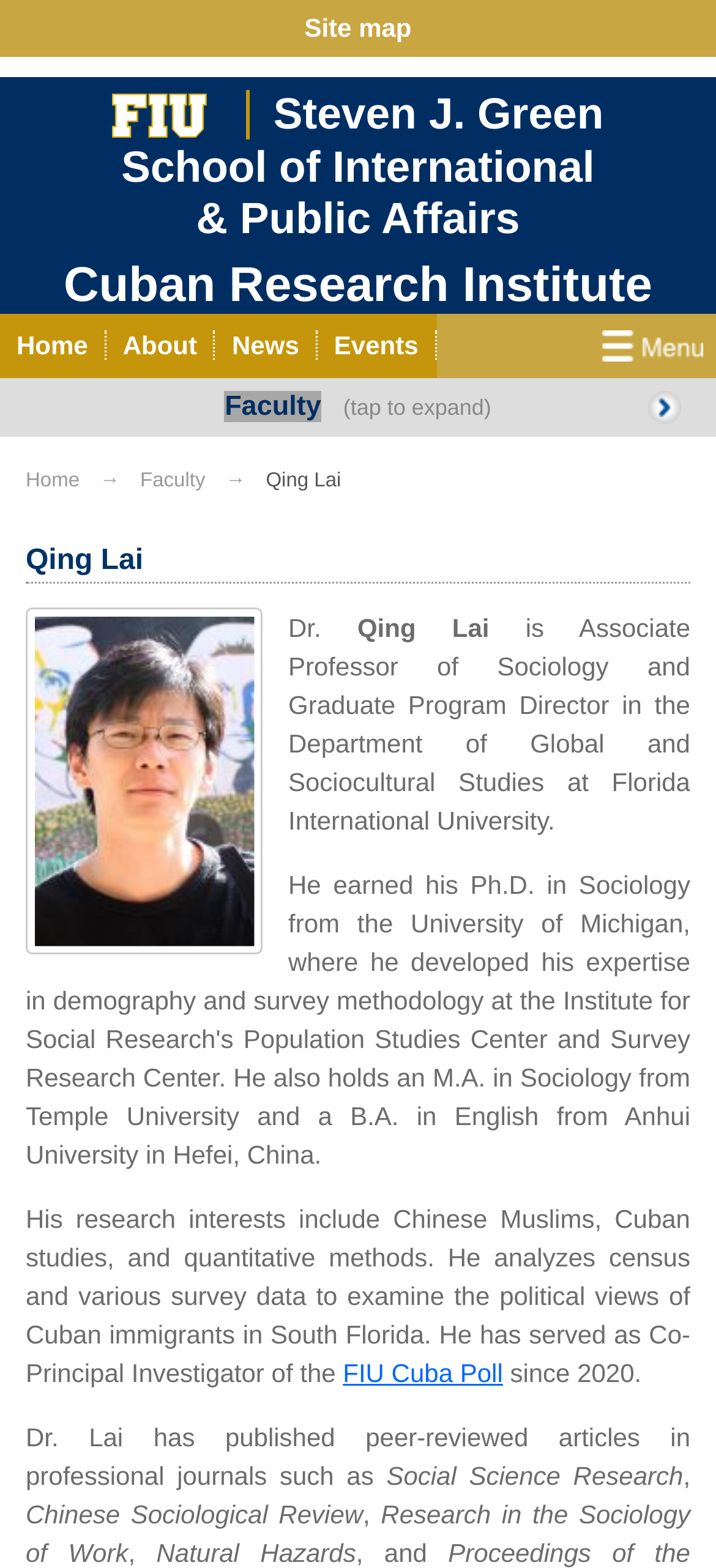What are the journals that Qing Lai has published in? Based on the screenshot, please respond with a single word or phrase.

Social Science Research, Chinese Sociological Review, Research in the Sociology of Work, Natural Hazards